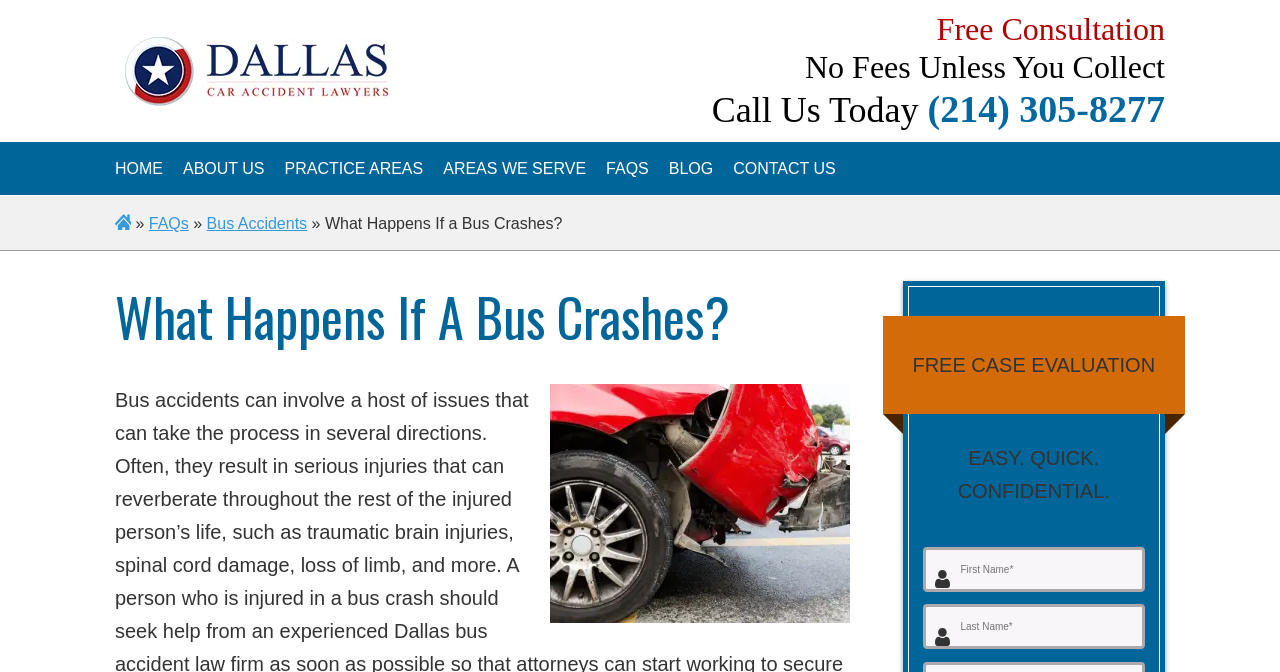Please answer the following query using a single word or phrase: 
What is the promise of the law firm?

You Pay Nothing Unless We Win Your Case!